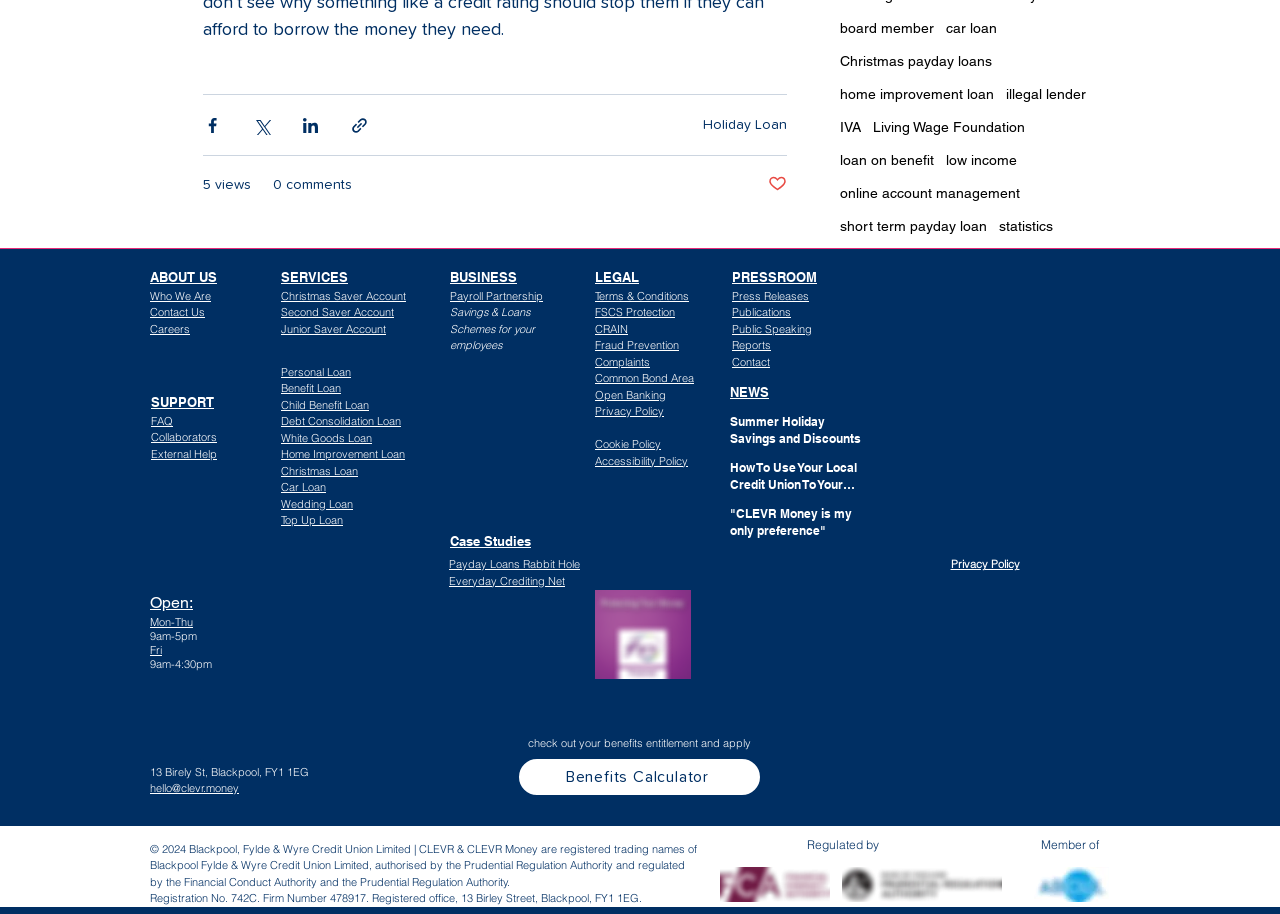What is the position of the 'Holiday Loan' link?
Look at the image and answer with only one word or phrase.

top-left